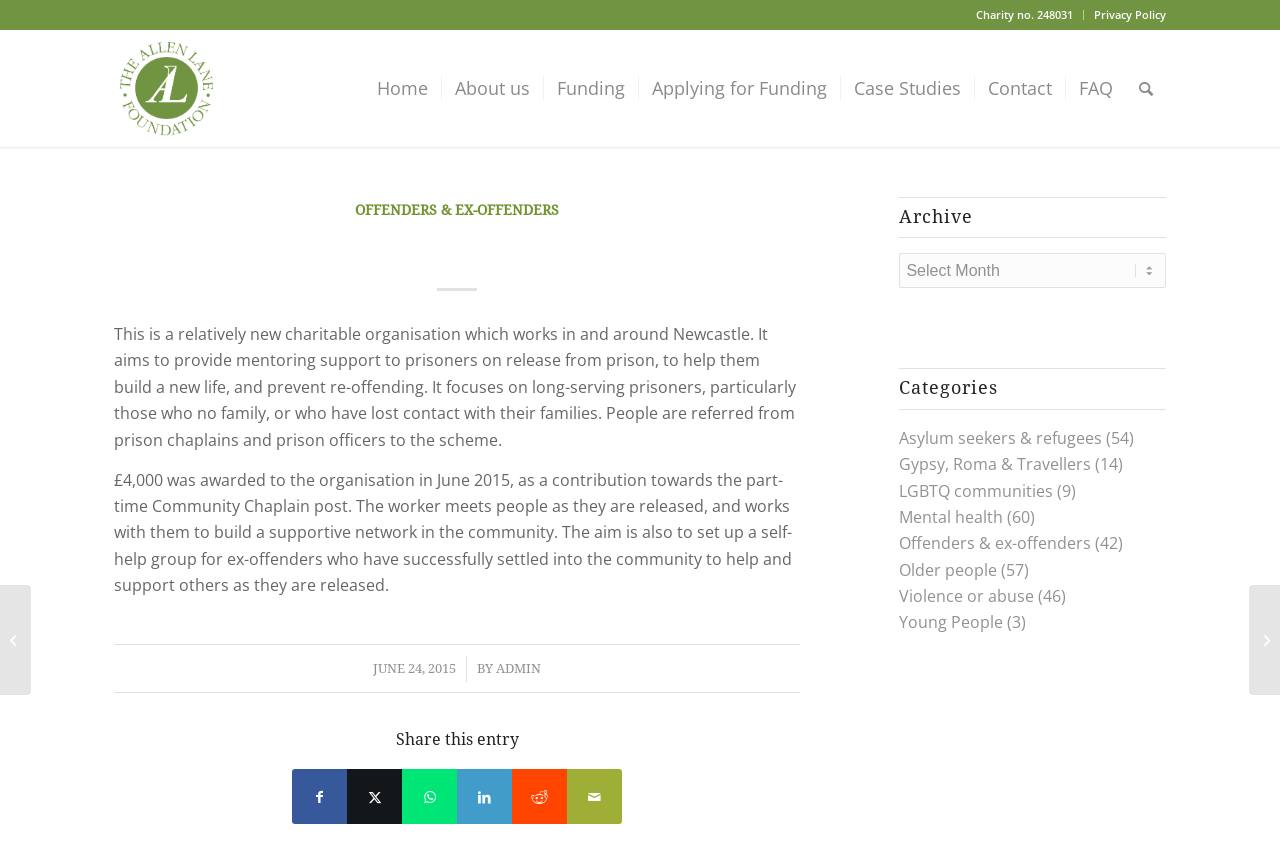Illustrate the webpage's structure and main components comprehensively.

The webpage is about Shirley Community Chaplaincy, a charitable organization that provides mentoring support to prisoners on release from prison. At the top of the page, there is a menu bar with several menu items, including "Charity no. 248031", "Privacy Policy", and links to various pages such as "Home", "About us", "Funding", and "Contact". 

To the left of the menu bar, there is an image of the Allen Lane Foundation logo. Below the menu bar, there is a main article section that takes up most of the page. The article section has a heading "SHIRLEY COMMUNITY CHAPLAINCY" and provides a brief description of the organization's mission and goals. 

The article section also includes two paragraphs of text that describe the organization's work in more detail, including the award of £4,000 in June 2015 to support the part-time Community Chaplain post. Below the text, there is a timestamp "JUNE 24, 2015" and a link to share the entry on various social media platforms.

To the right of the article section, there is a complementary section that takes up about a quarter of the page. This section has a heading "Archive" and includes a combobox and several links to categories such as "Asylum seekers & refugees", "Gypsy, Roma & Travellers", and "Mental health", each with a number in parentheses indicating the number of related entries.

At the very bottom of the page, there are two links to "Derbyshire Gypsy Liaison Group" and "Glencolin Residents Association", which appear to be related organizations or resources.